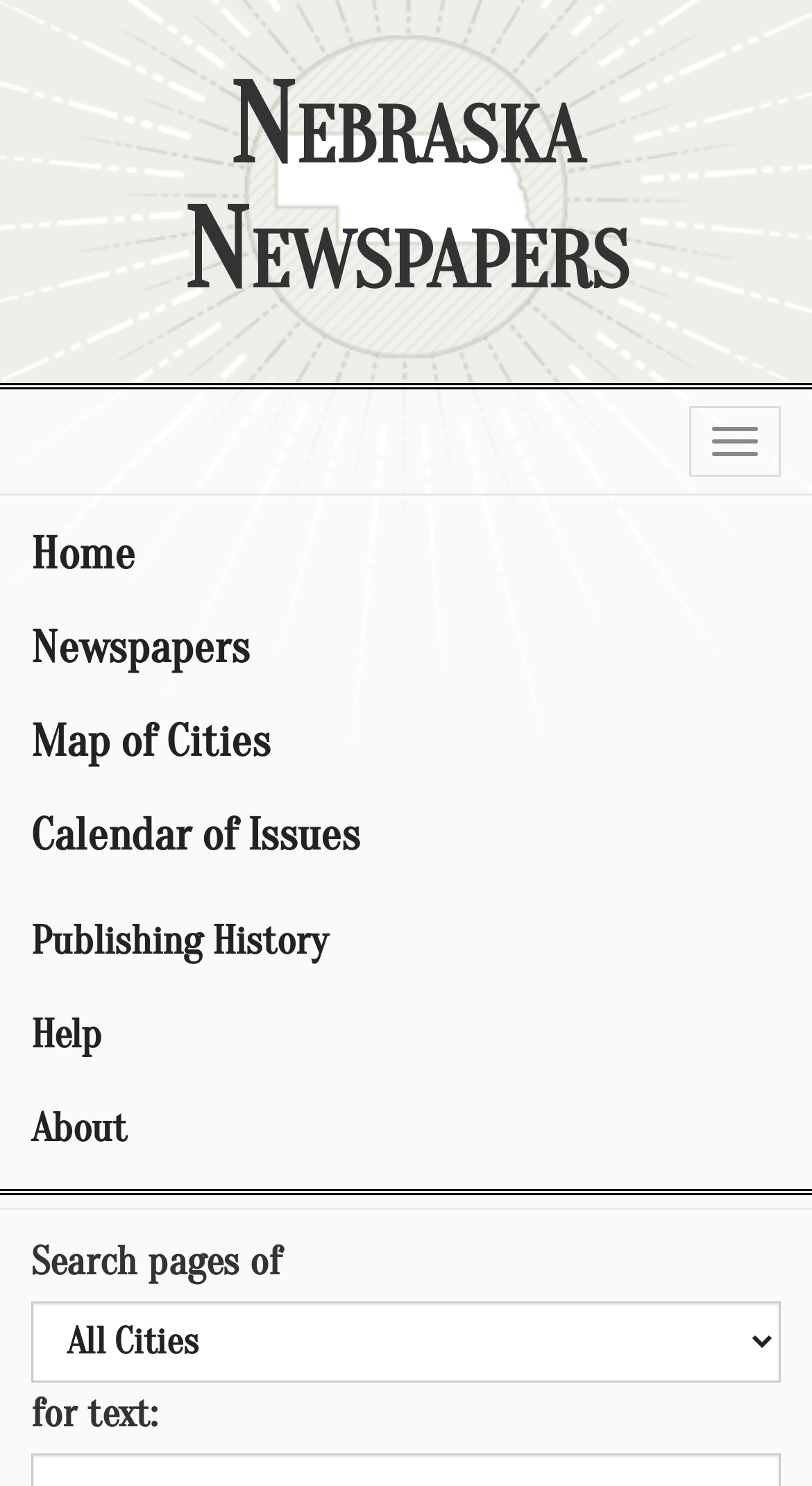What is the current date of the newspaper issue?
Look at the image and answer the question using a single word or phrase.

June 18, 1903